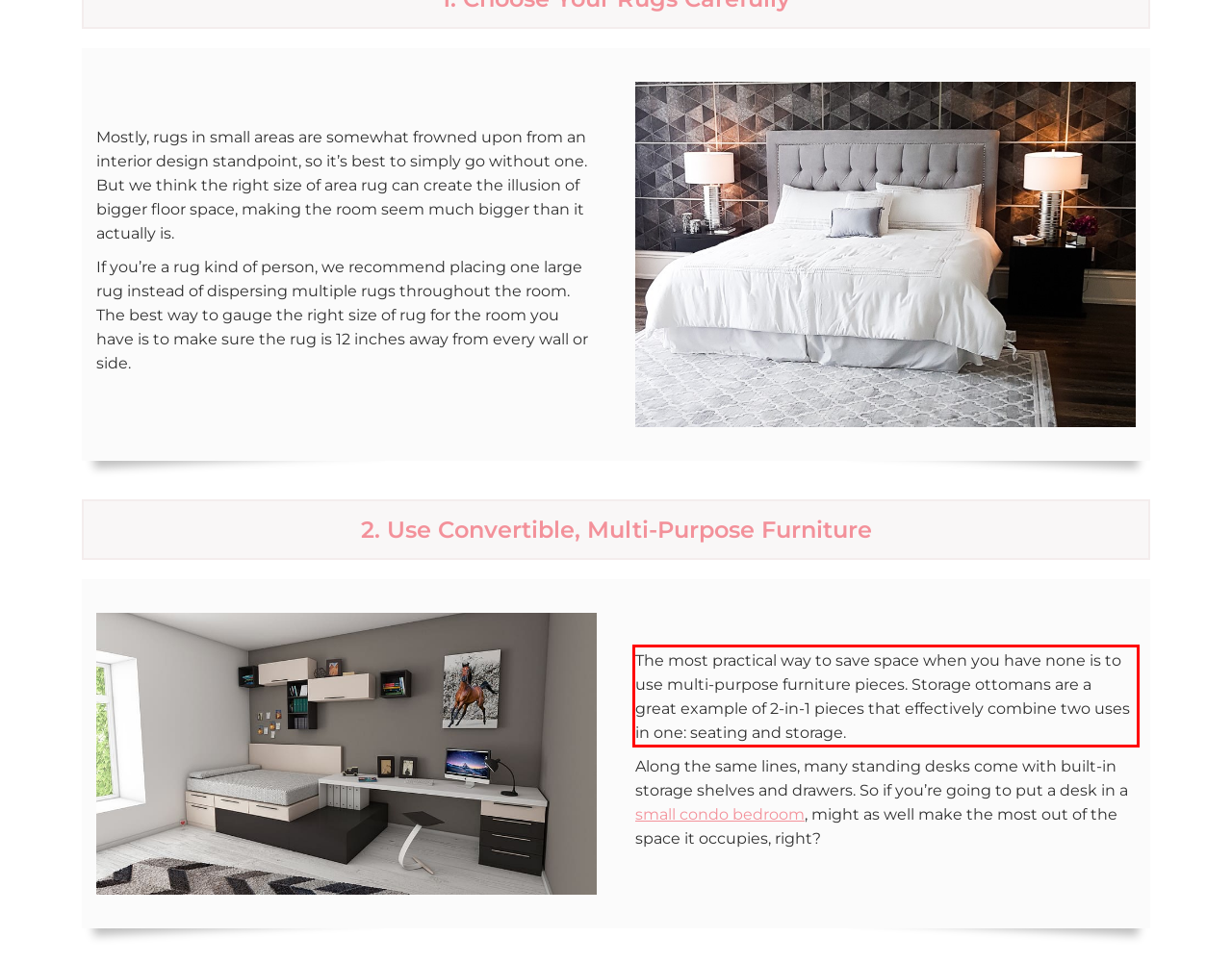In the given screenshot, locate the red bounding box and extract the text content from within it.

The most practical way to save space when you have none is to use multi-purpose furniture pieces. Storage ottomans are a great example of 2-in-1 pieces that effectively combine two uses in one: seating and storage.